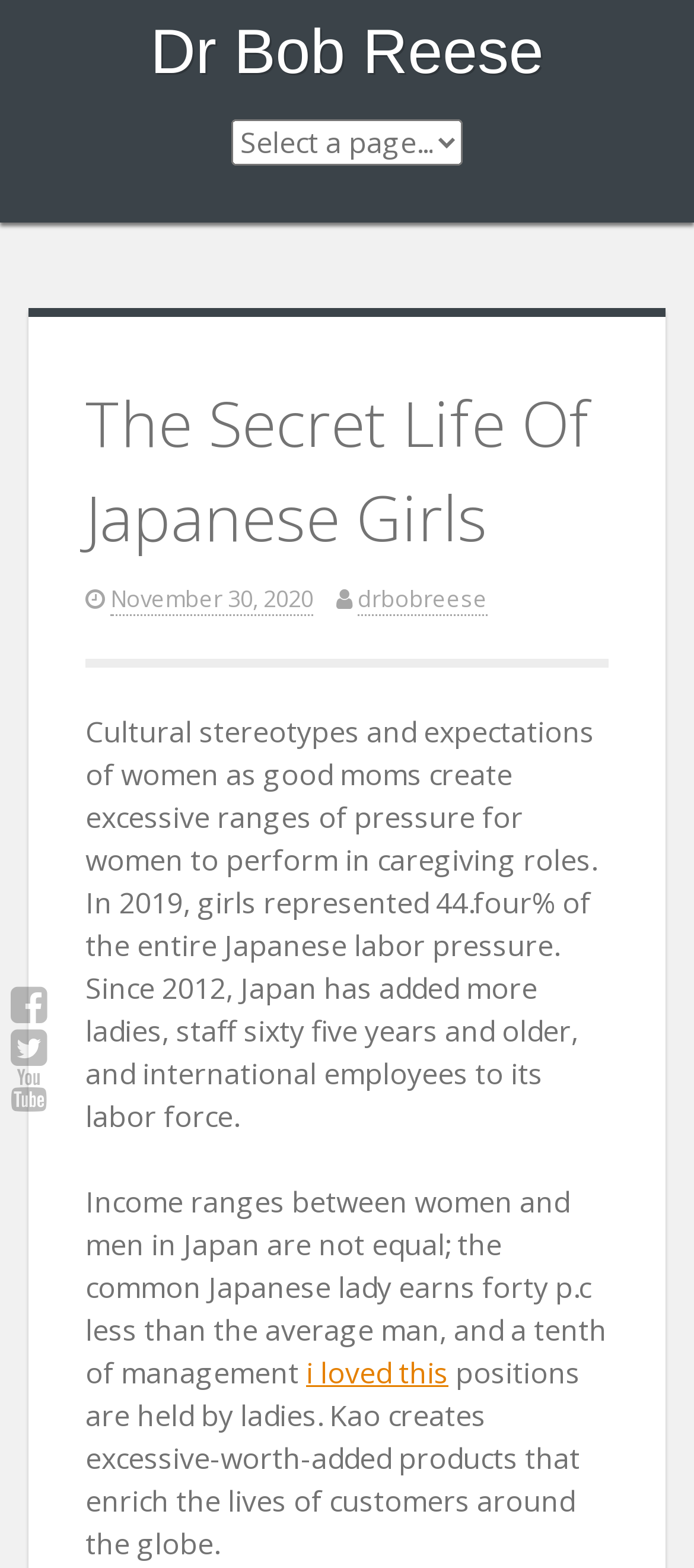Answer the following query concisely with a single word or phrase:
What percentage of the Japanese labor force are women?

44.4%